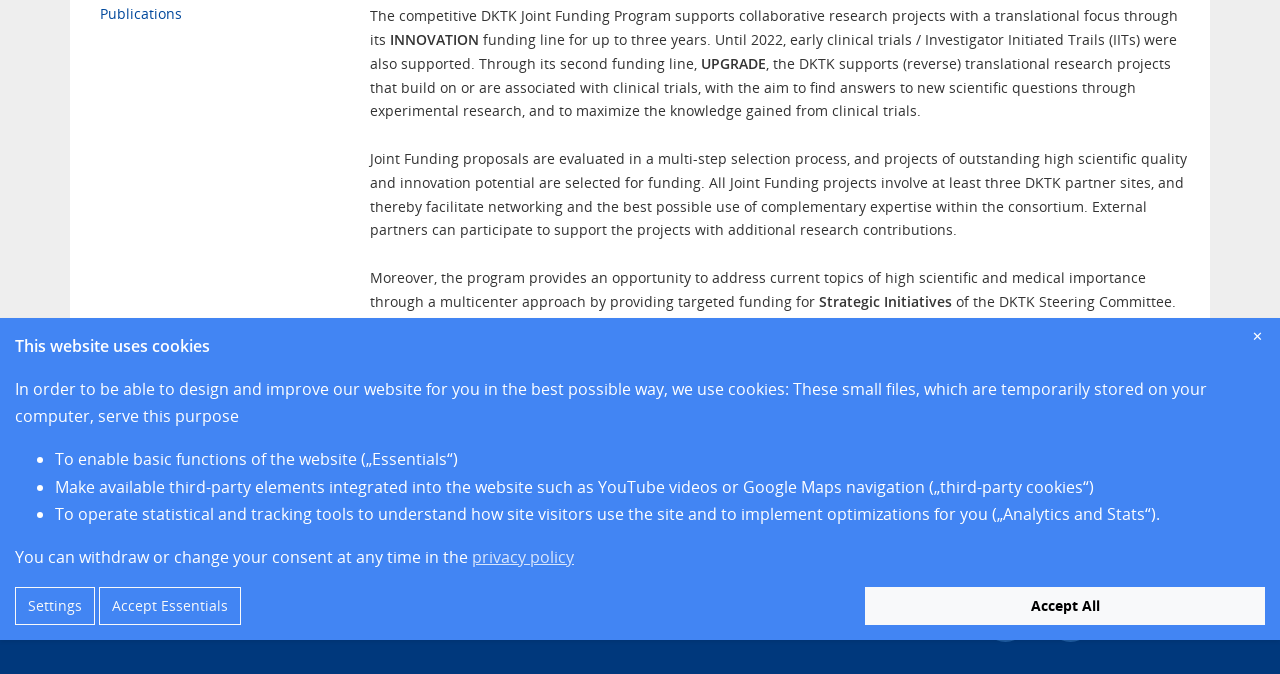Determine the bounding box for the UI element described here: "Data Privacy Protection".

[0.566, 0.756, 0.71, 0.793]